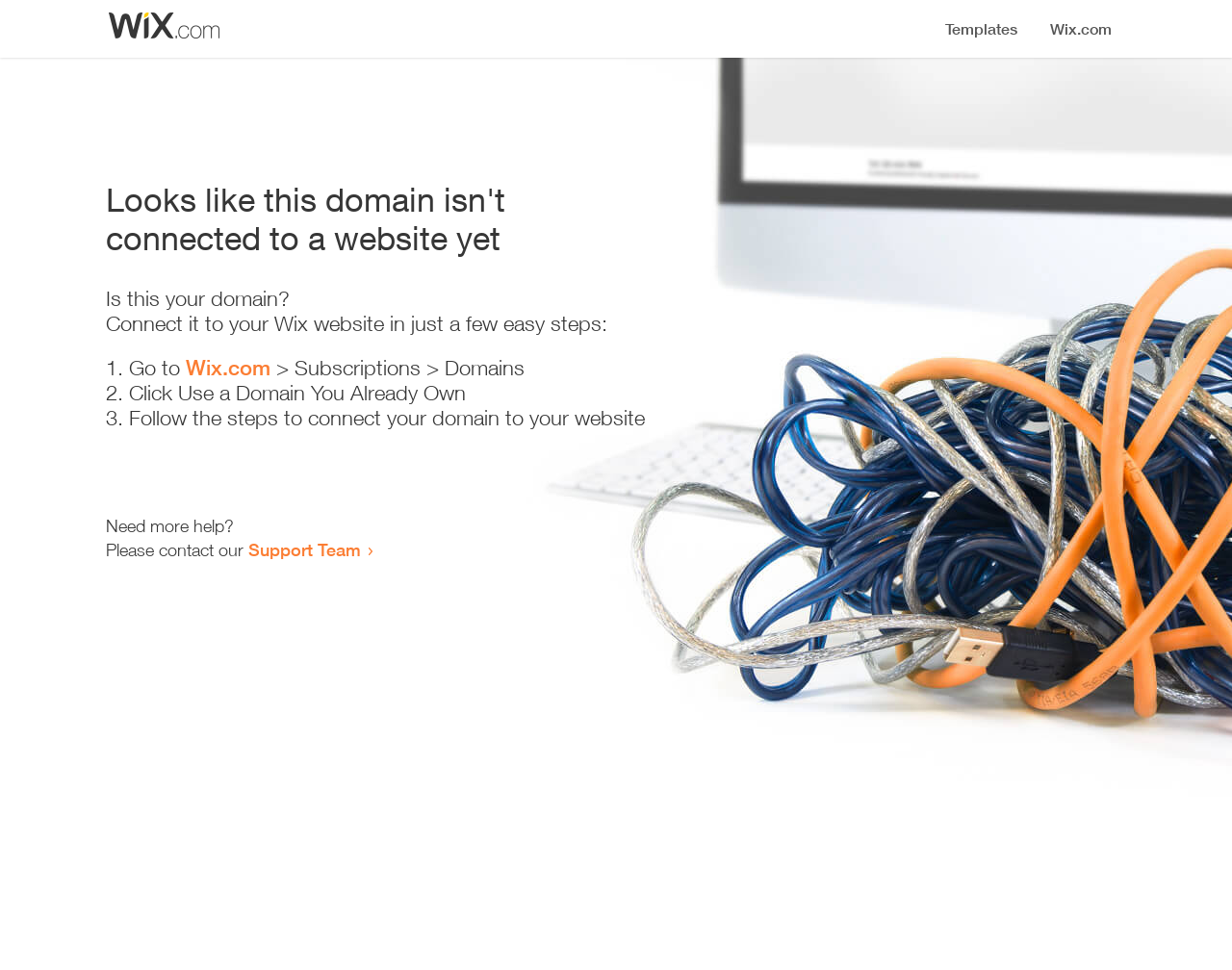Using the element description: "Wix.com", determine the bounding box coordinates for the specified UI element. The coordinates should be four float numbers between 0 and 1, [left, top, right, bottom].

[0.151, 0.366, 0.22, 0.392]